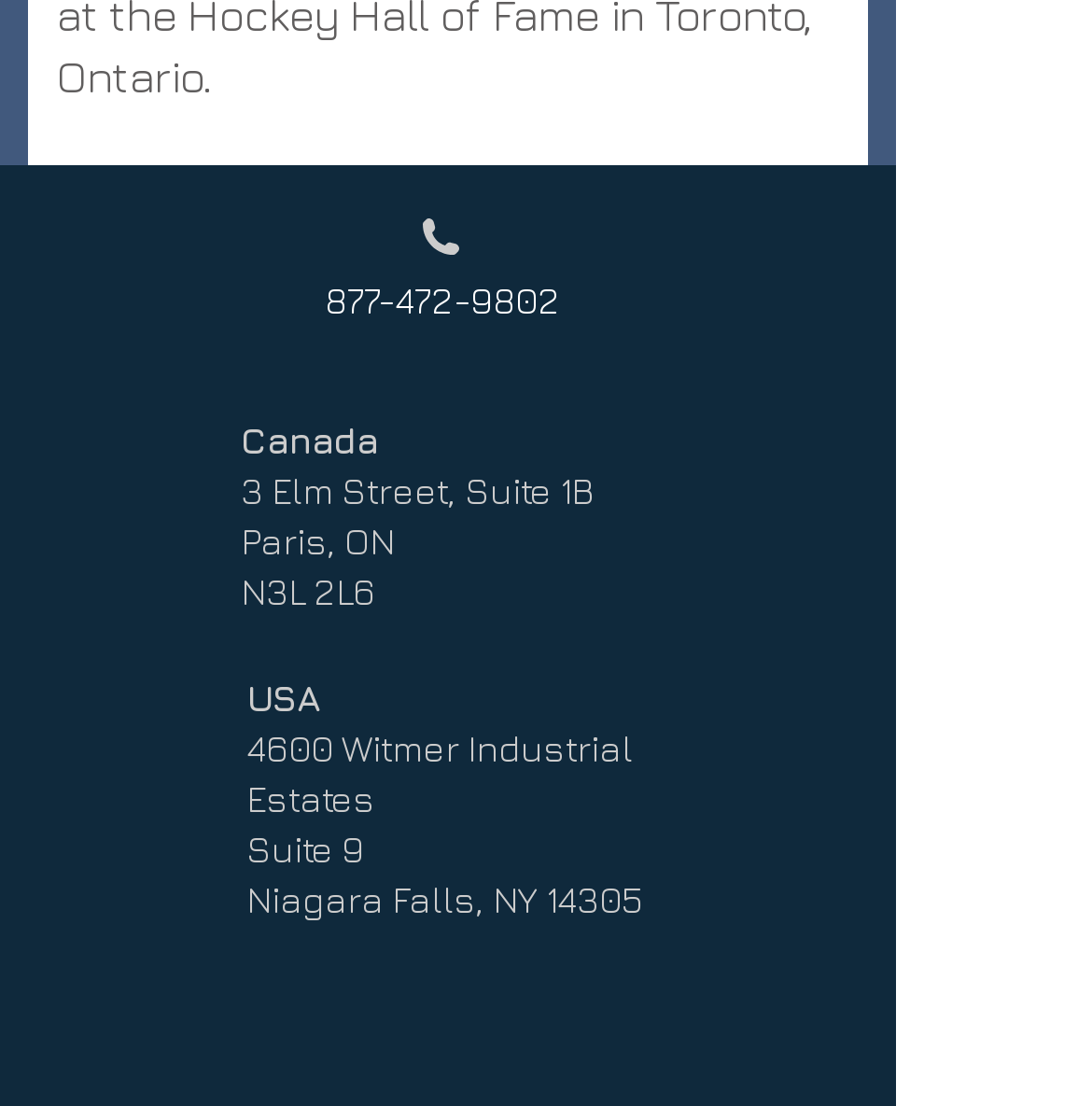Provide the bounding box coordinates of the UI element this sentence describes: "877-472-9802".

[0.297, 0.251, 0.513, 0.291]